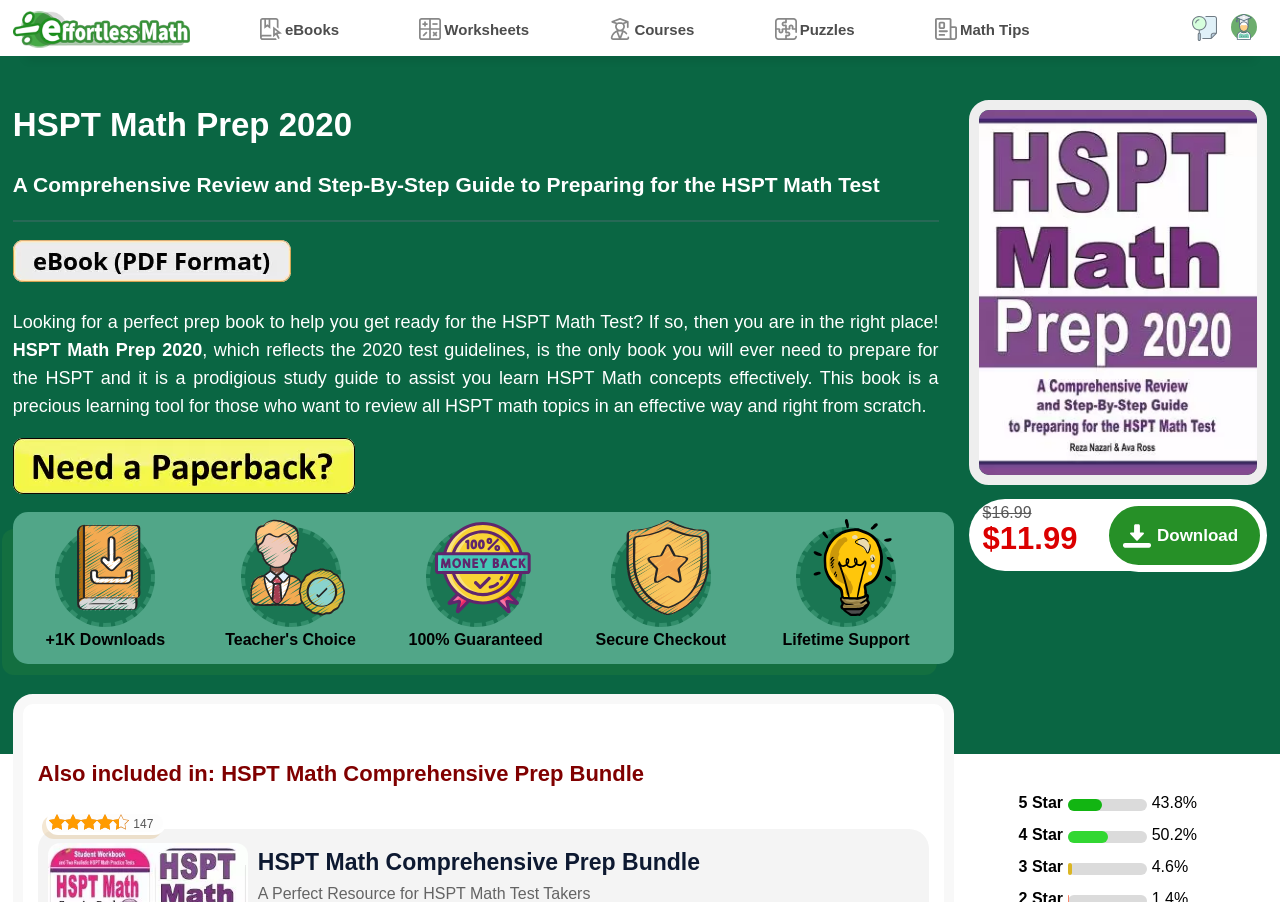How many downloads does the HSPT Math Prep 2020 have? Examine the screenshot and reply using just one word or a brief phrase.

Over 1K